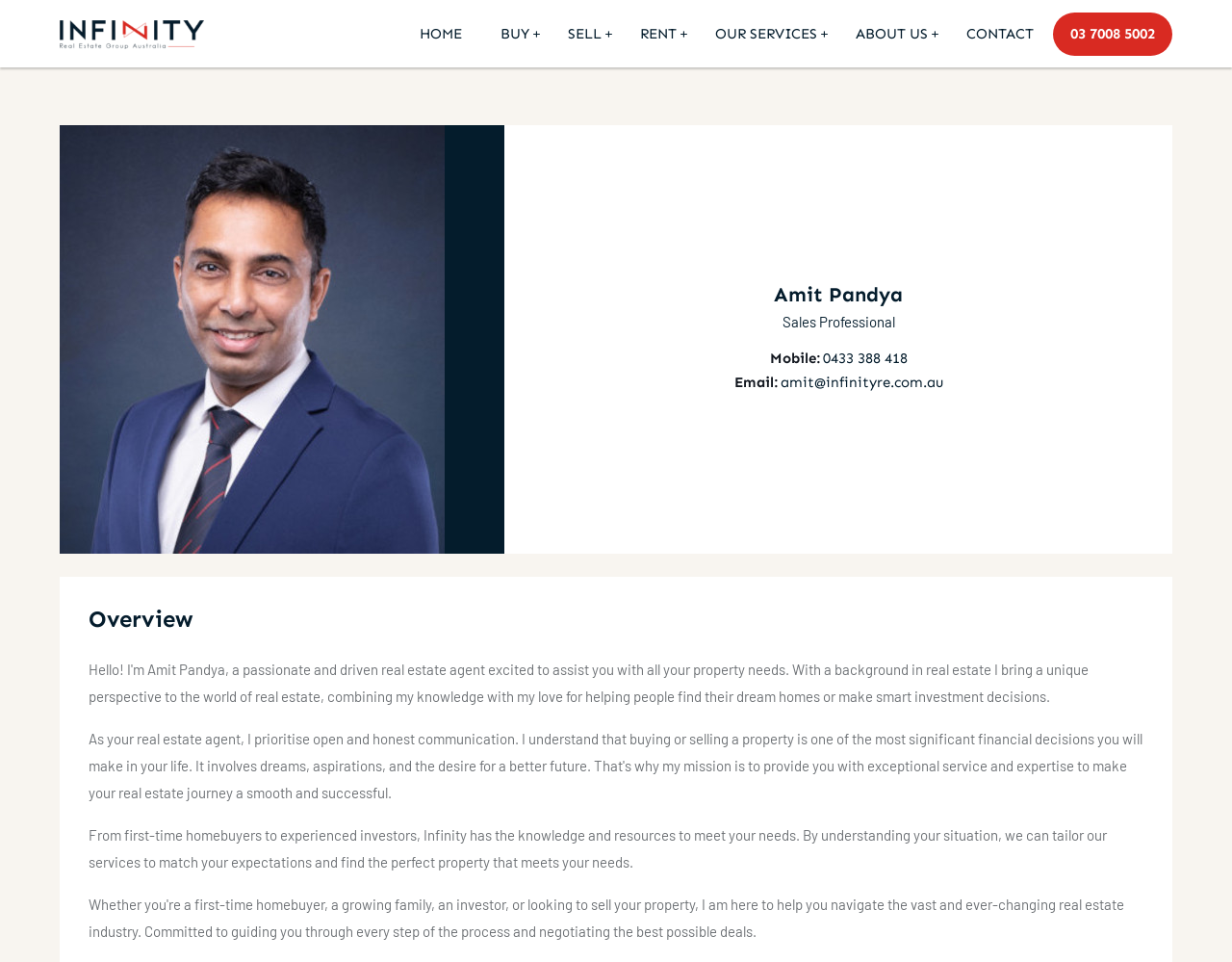Give a detailed explanation of the elements present on the webpage.

The webpage is about Amit Pandya, a real estate expert at Infinity Real Estate Group. At the top left corner, there is an Infinityre logo, which is an image linked to the company's website. 

Below the logo, there is a large image of Amit Pandya, taking up a significant portion of the top section of the page. 

Above the image, there is a navigation menu with seven links: HOME, BUY, SELL, RENT, OUR SERVICES, ABOUT US, and CONTACT, which are evenly spaced and aligned horizontally across the top of the page. 

To the right of the navigation menu, there is a phone number, 03 7008 5002, which is a link. 

Below the image of Amit Pandya, there is a heading with his name, followed by a link to his profile. Underneath, there is a subtitle "Sales Professional" and his contact information, including his mobile number and email address, both of which are links. 

Further down the page, there is a heading "Overview" and a paragraph of text that describes the services offered by Infinity Real Estate Group, highlighting their ability to tailor their services to meet individual needs and find the perfect property.